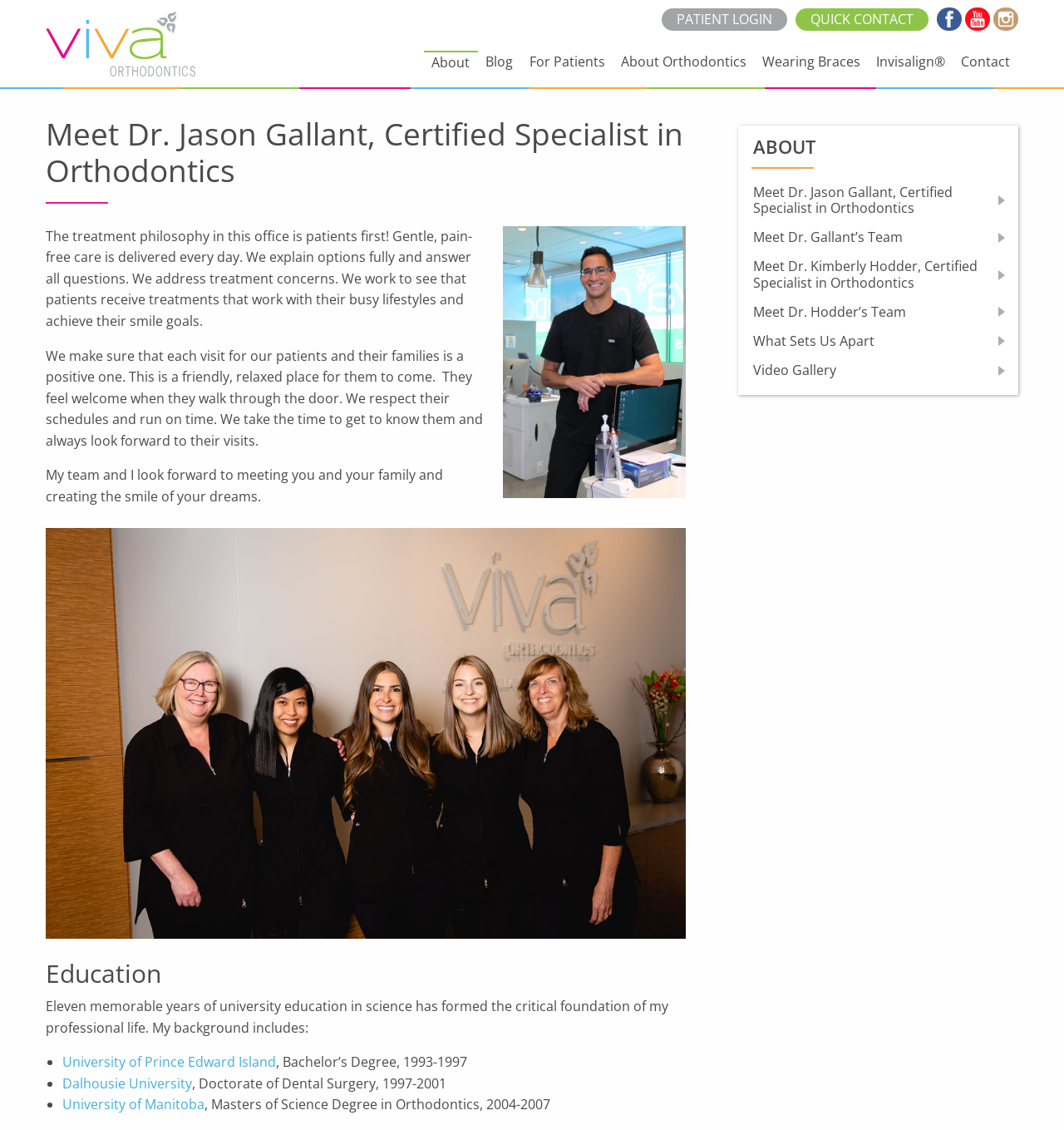Provide a comprehensive description of the webpage.

The webpage is about Dr. Jason Gallant, a certified specialist in orthodontics, and his practice. At the top left, there is a logo of "Viva Orthodontics" with a link to the website, accompanied by social media links to Facebook, YouTube, and Instagram on the top right. 

Below the logo, there are several navigation links, including "QUICK CONTACT", "PATIENT LOGIN", "About", "Blog", "For Patients", "About Orthodontics", "Wearing Braces", "Invisalign", and "Contact". 

The main content of the webpage is divided into two sections. On the left, there is a header section with a heading "Meet Dr. Jason Gallant, Certified Specialist in Orthodontics" followed by three paragraphs of text describing Dr. Gallant's treatment philosophy, his approach to patient care, and his goal of creating a positive experience for his patients. 

Below the header section, there is an "Education" section with a heading and a list of Dr. Gallant's educational background, including his Bachelor's degree from the University of Prince Edward Island, his Doctorate of Dental Surgery from Dalhousie University, and his Master's of Science Degree in Orthodontics from the University of Manitoba.

On the right side of the webpage, there is a complementary section with a heading "ABOUT" and several links to pages about Dr. Gallant and his team, what sets them apart, and a video gallery.